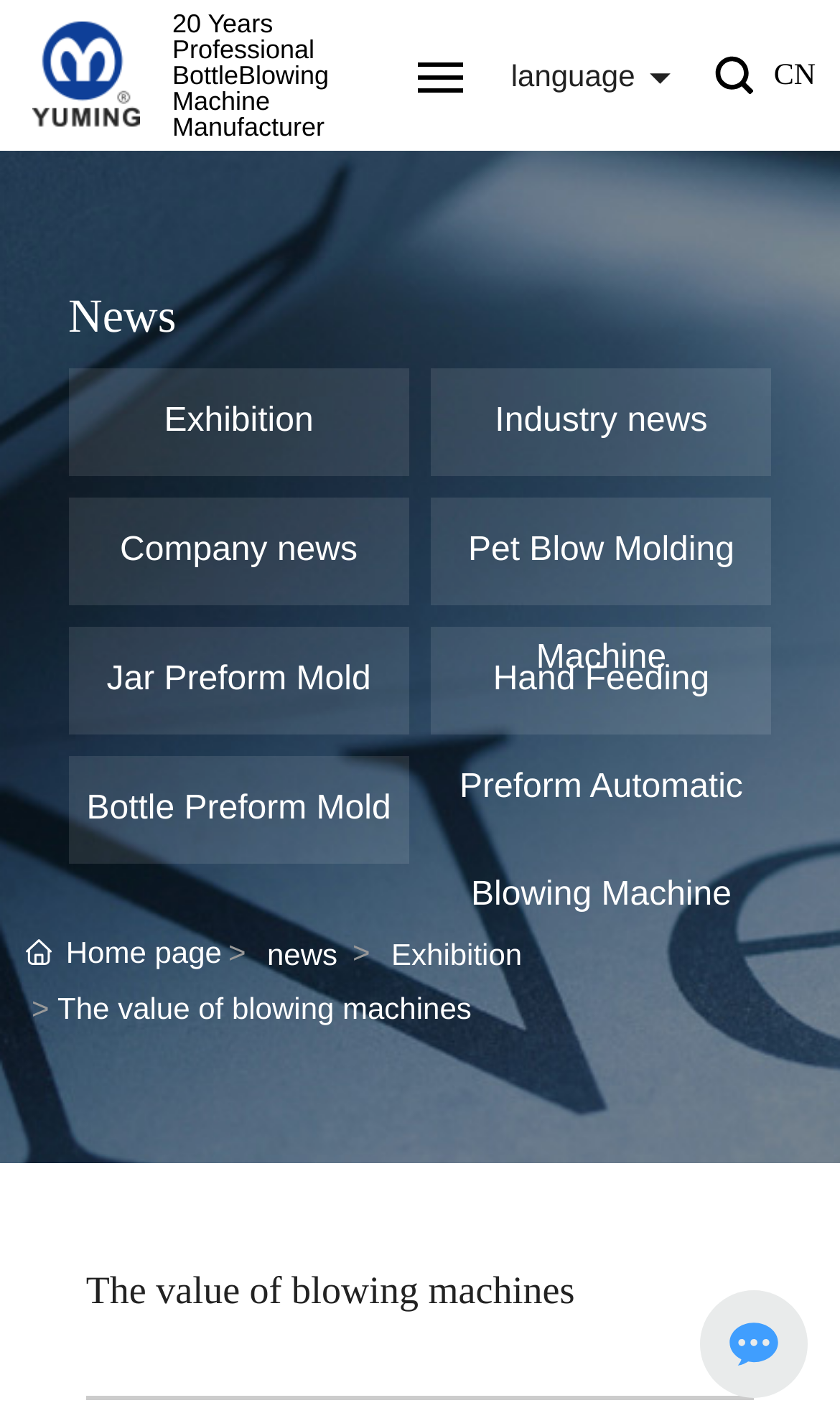What is the company's name?
Using the image as a reference, deliver a detailed and thorough answer to the question.

The company's name can be found in the top-left corner of the webpage, where it is written as 'The value of blowing machines-TAIZHOU YUMING MACHINERY'.